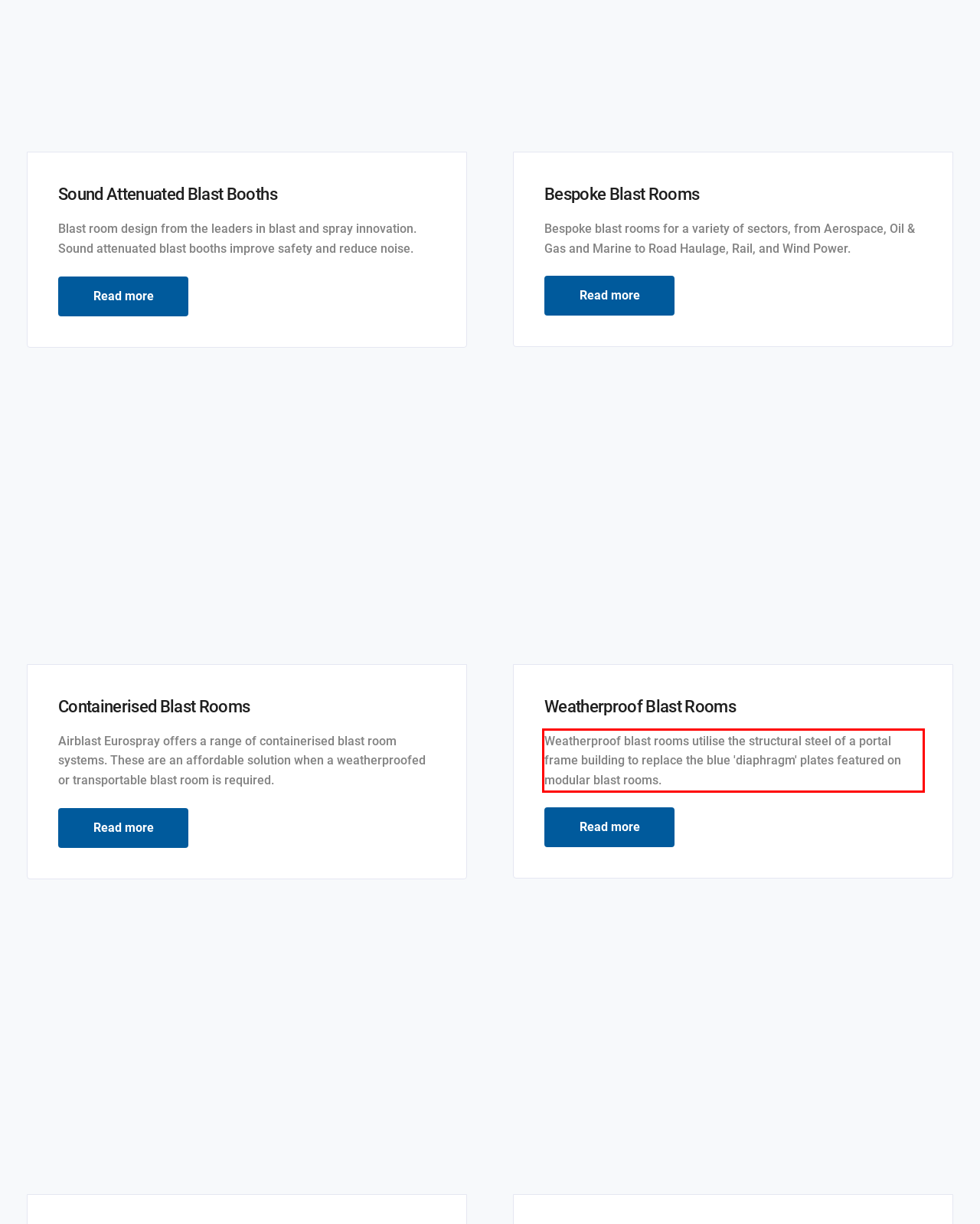Please perform OCR on the UI element surrounded by the red bounding box in the given webpage screenshot and extract its text content.

Weatherproof blast rooms utilise the structural steel of a portal frame building to replace the blue 'diaphragm' plates featured on modular blast rooms.